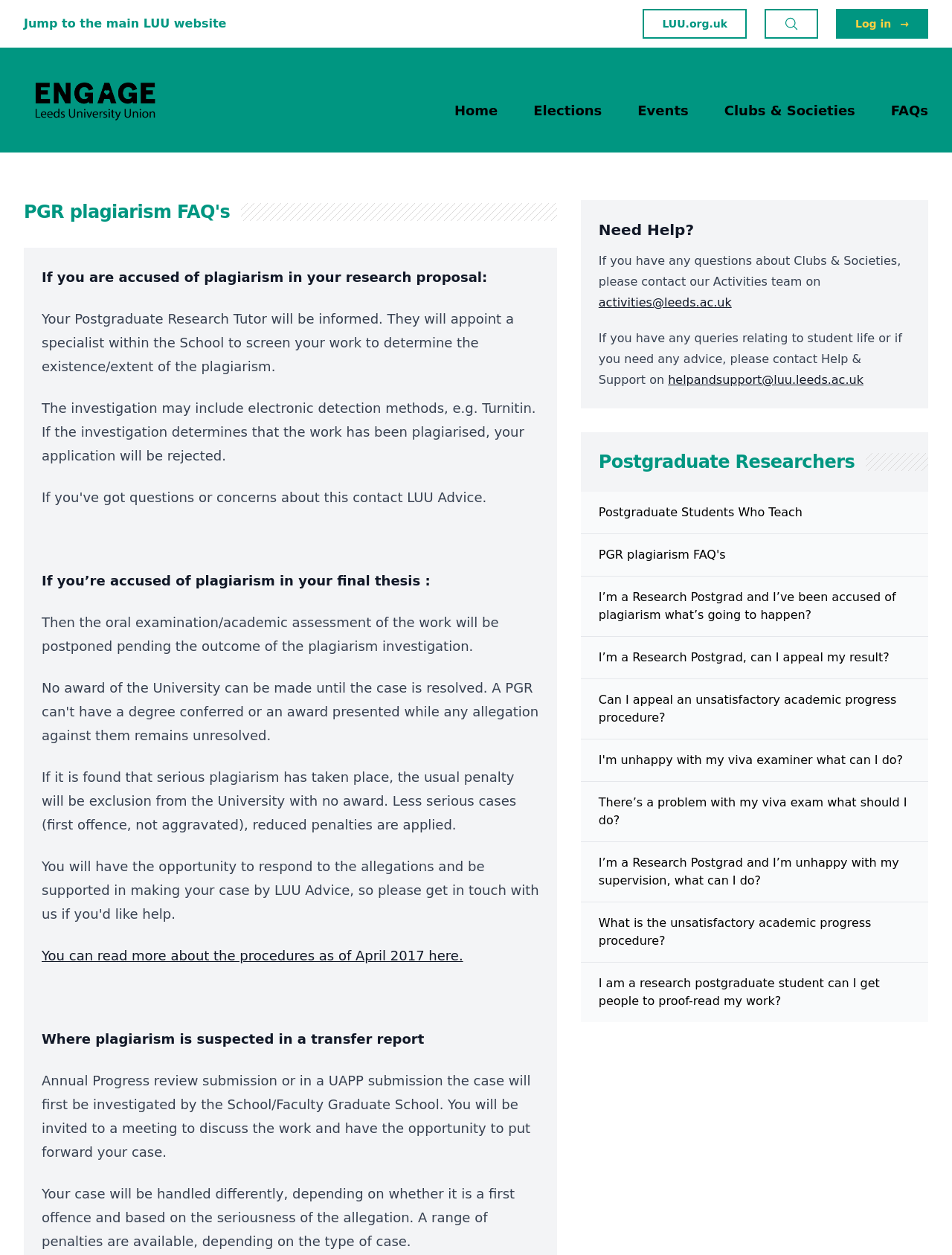Locate the bounding box coordinates of the item that should be clicked to fulfill the instruction: "Read the 'Key Takeaways' section".

None